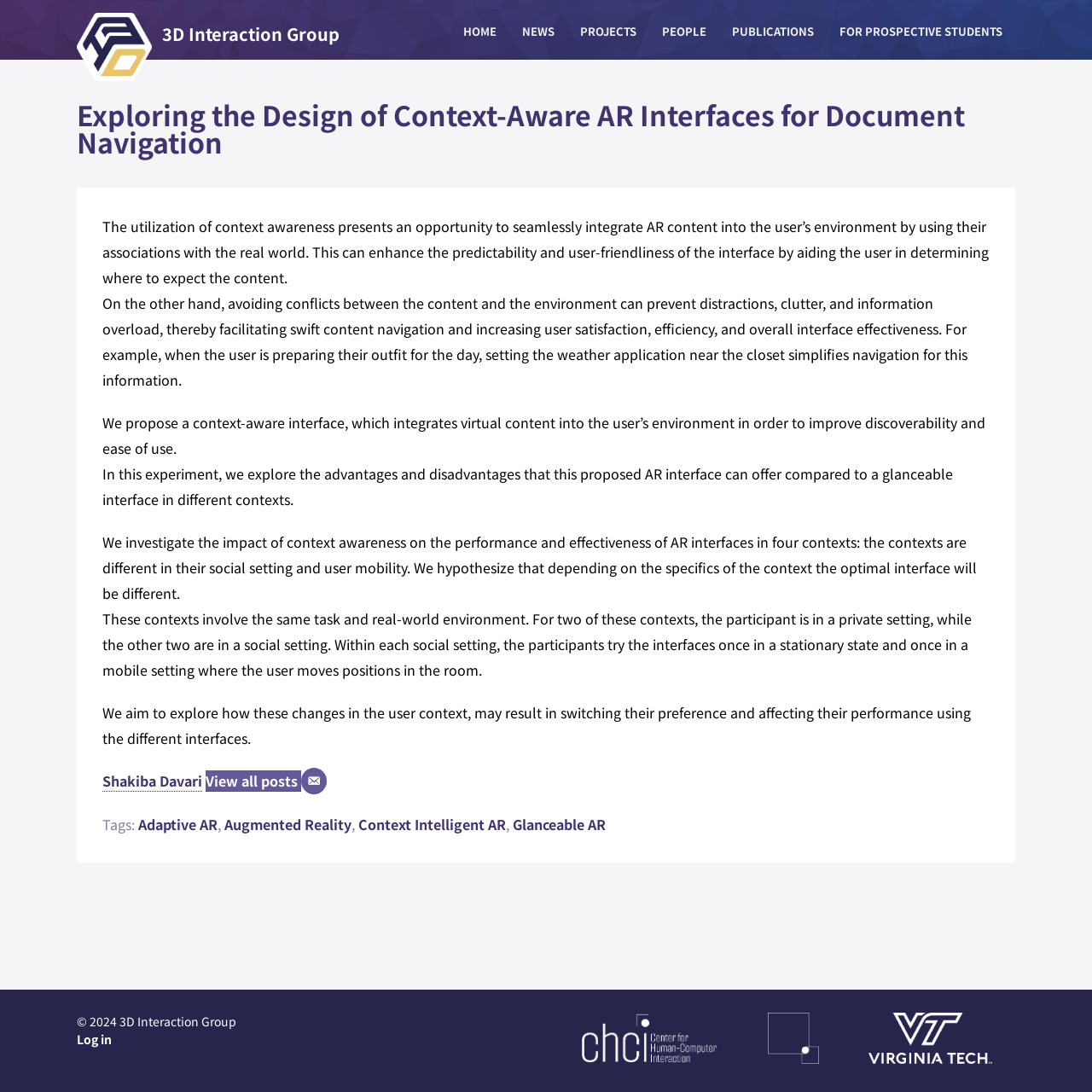What is the purpose of using context awareness in AR interfaces?
Use the image to give a comprehensive and detailed response to the question.

According to the webpage, the utilization of context awareness presents an opportunity to seamlessly integrate AR content into the user’s environment, enhancing the predictability and user-friendliness of the interface by aiding the user in determining where to expect the content.